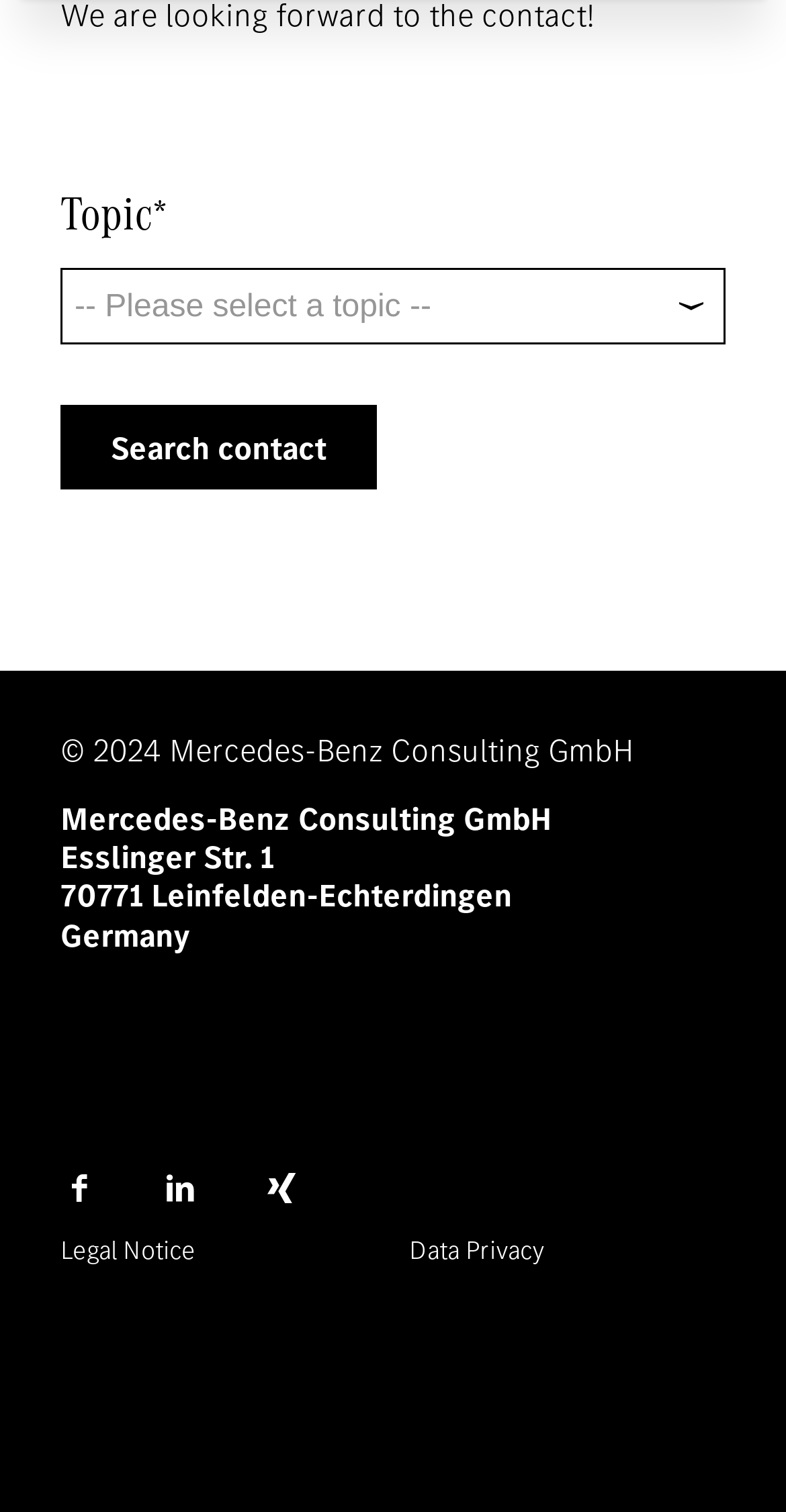Determine the bounding box coordinates of the element that should be clicked to execute the following command: "Select a topic from the dropdown".

[0.077, 0.177, 0.923, 0.227]